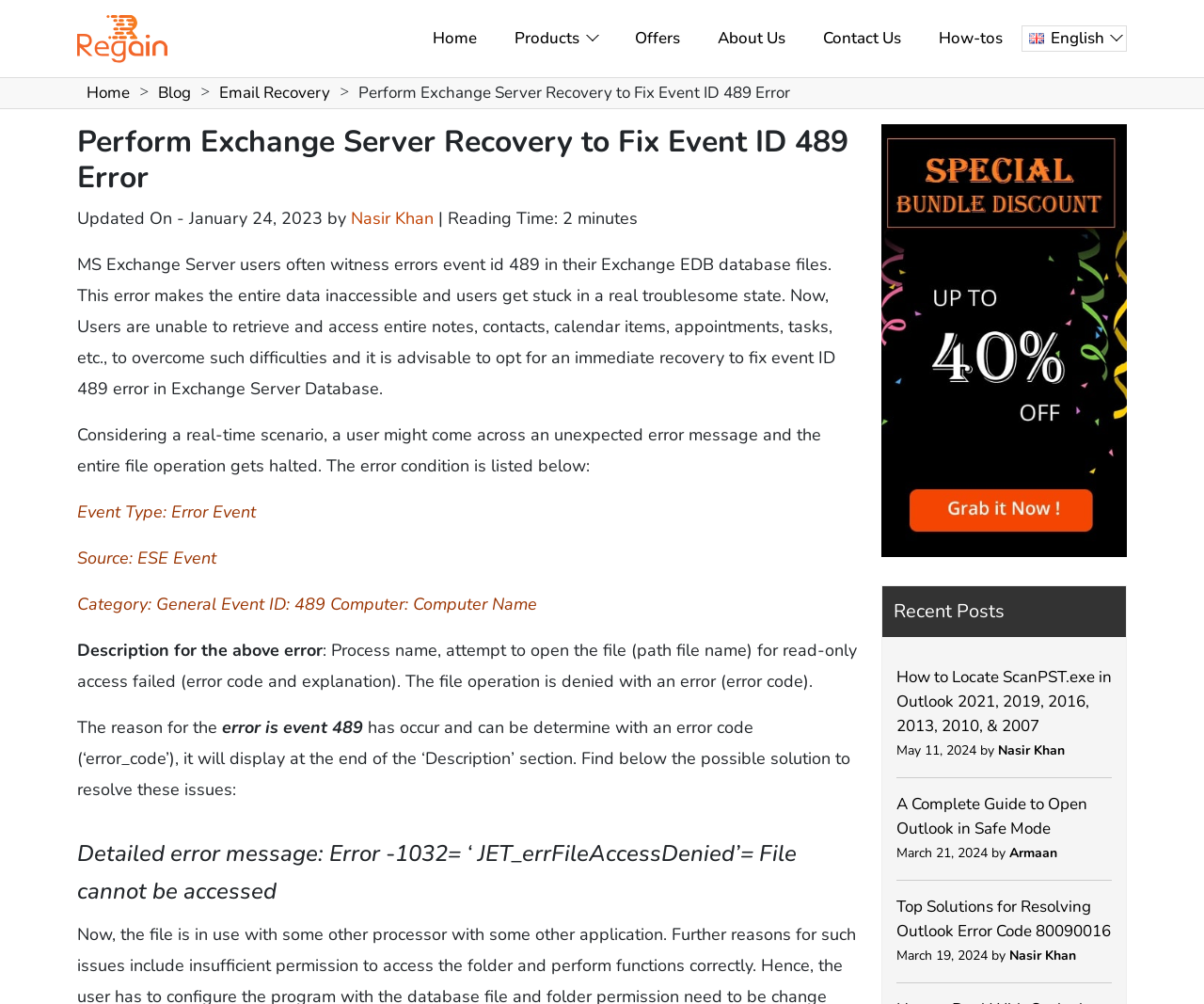Please identify the bounding box coordinates of the element's region that needs to be clicked to fulfill the following instruction: "Click the 'Home' link". The bounding box coordinates should consist of four float numbers between 0 and 1, i.e., [left, top, right, bottom].

[0.344, 0.012, 0.412, 0.064]